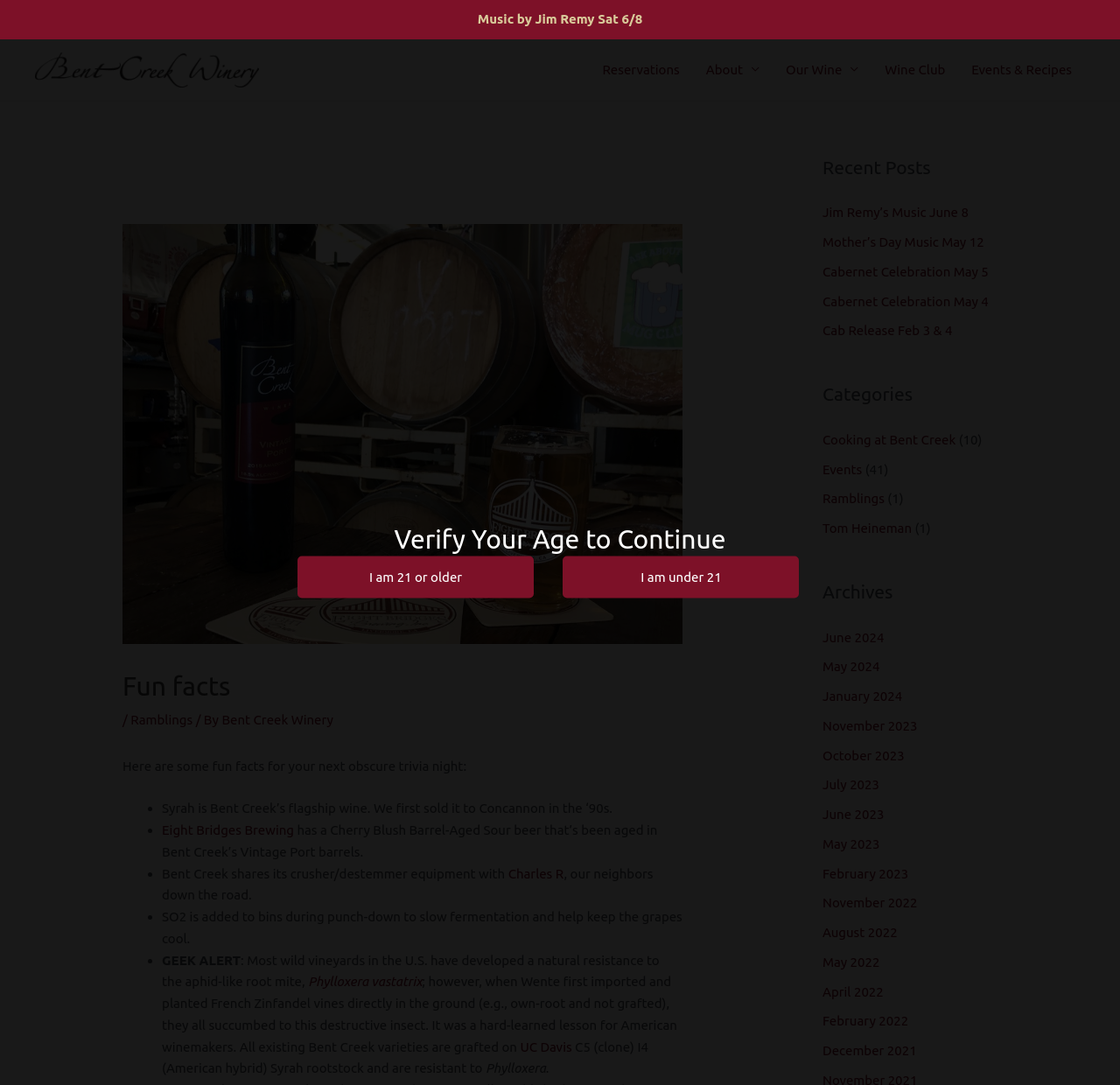What is the topic of the 'Fun facts' section?
Please ensure your answer to the question is detailed and covers all necessary aspects.

The 'Fun facts' section appears to be about wine and winemaking, as it mentions topics such as Syrah, wine production, and grape cultivation. The section also includes links to related topics, such as Eight Bridges Brewing.